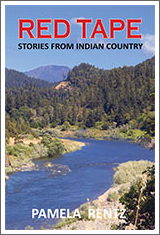What is the thematic focus of the book 'Red Tape'?
Look at the image and provide a detailed response to the question.

The subtitle 'STORIES FROM INDIAN COUNTRY' adds context to the book's thematic focus, which is about indigenous experiences and narratives.